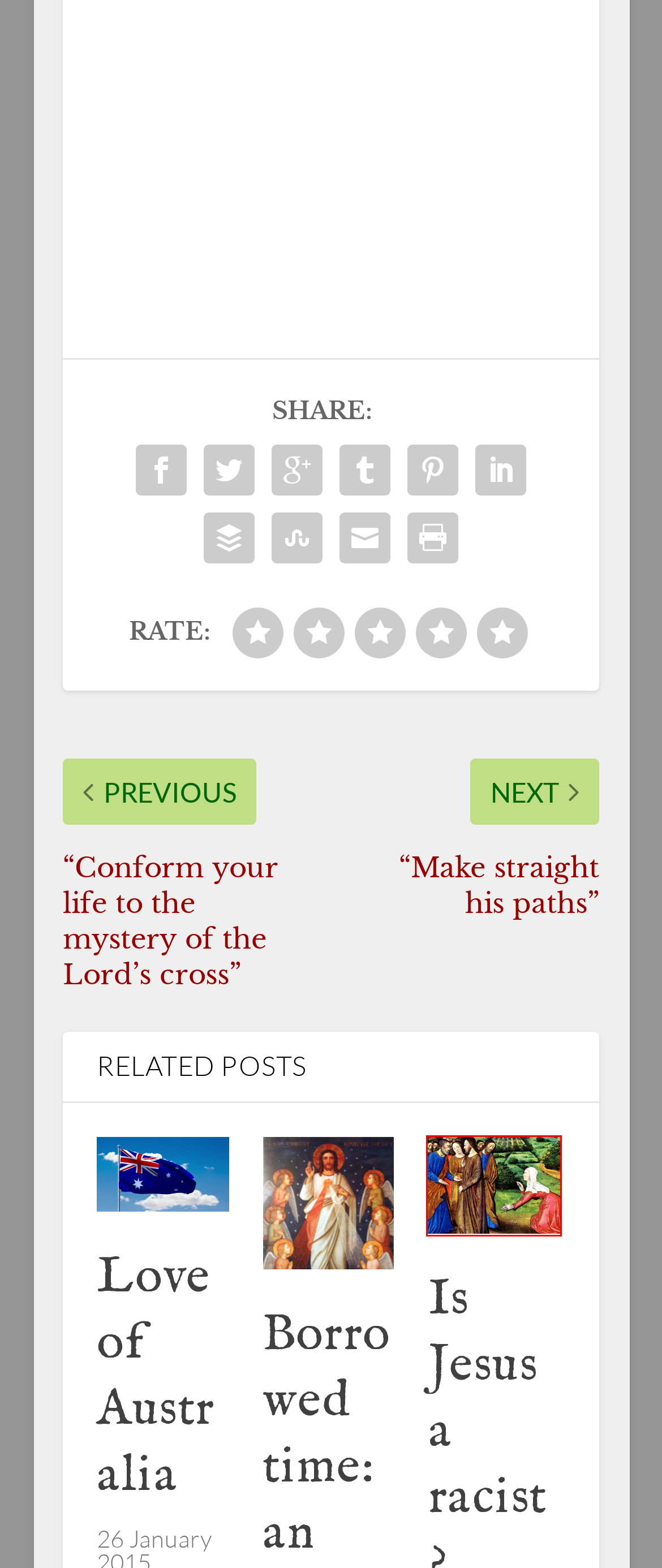Given a screenshot of a webpage with a red bounding box highlighting a UI element, choose the description that best corresponds to the new webpage after clicking the element within the red bounding box. Here are your options:
A. Moore Thought
B. What does this miracle teach us? | The Blog of a Country Priest
C. Homilies | The Blog of a Country Priest
D. Becoming a priest professor | The Blog of a Country Priest
E. Ronald Knox: 125 today! | The Blog of a Country Priest
F. Privacy Policy – Akismet
G. Is Jesus a racist? | The Blog of a Country Priest
H. Love of Australia | The Blog of a Country Priest

G